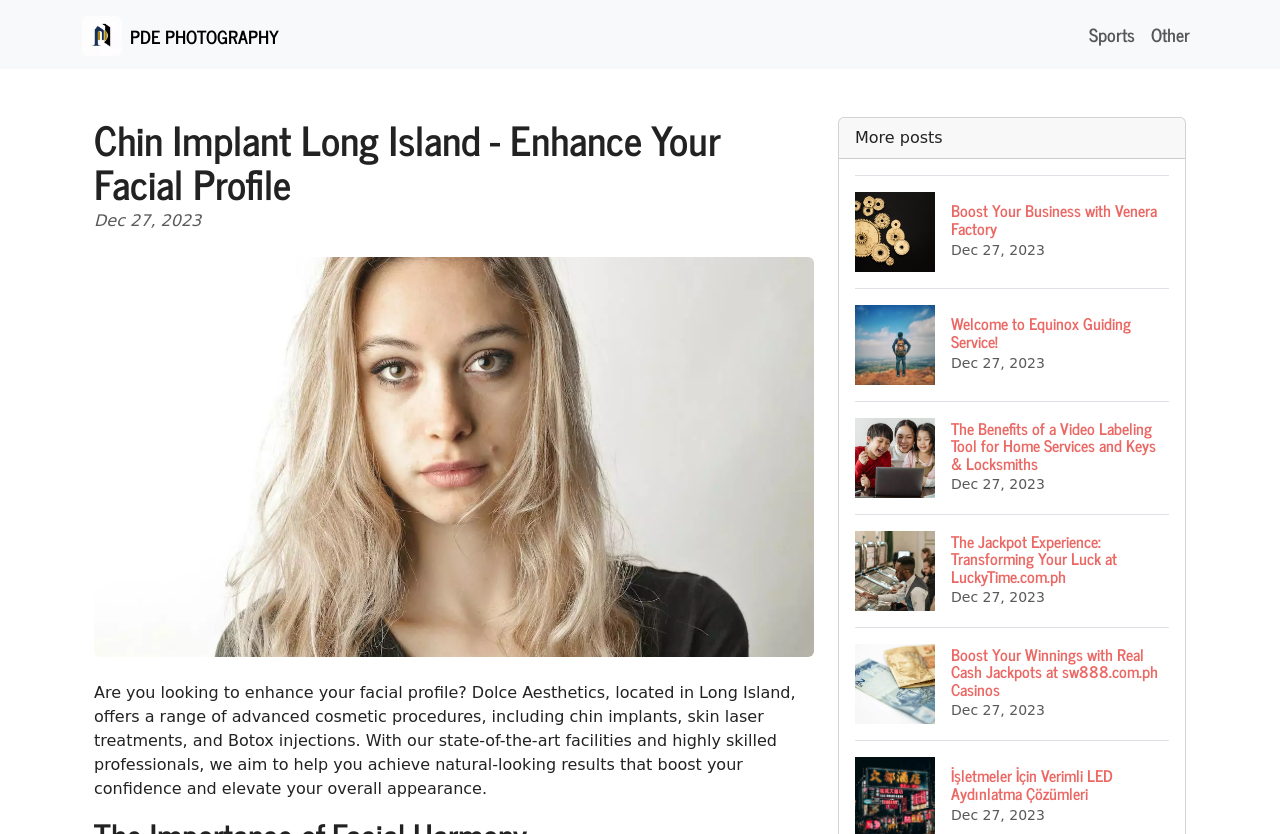Please determine the bounding box coordinates of the element to click on in order to accomplish the following task: "Check the article about Tips To Get The Most Cash For Your Home". Ensure the coordinates are four float numbers ranging from 0 to 1, i.e., [left, top, right, bottom].

None